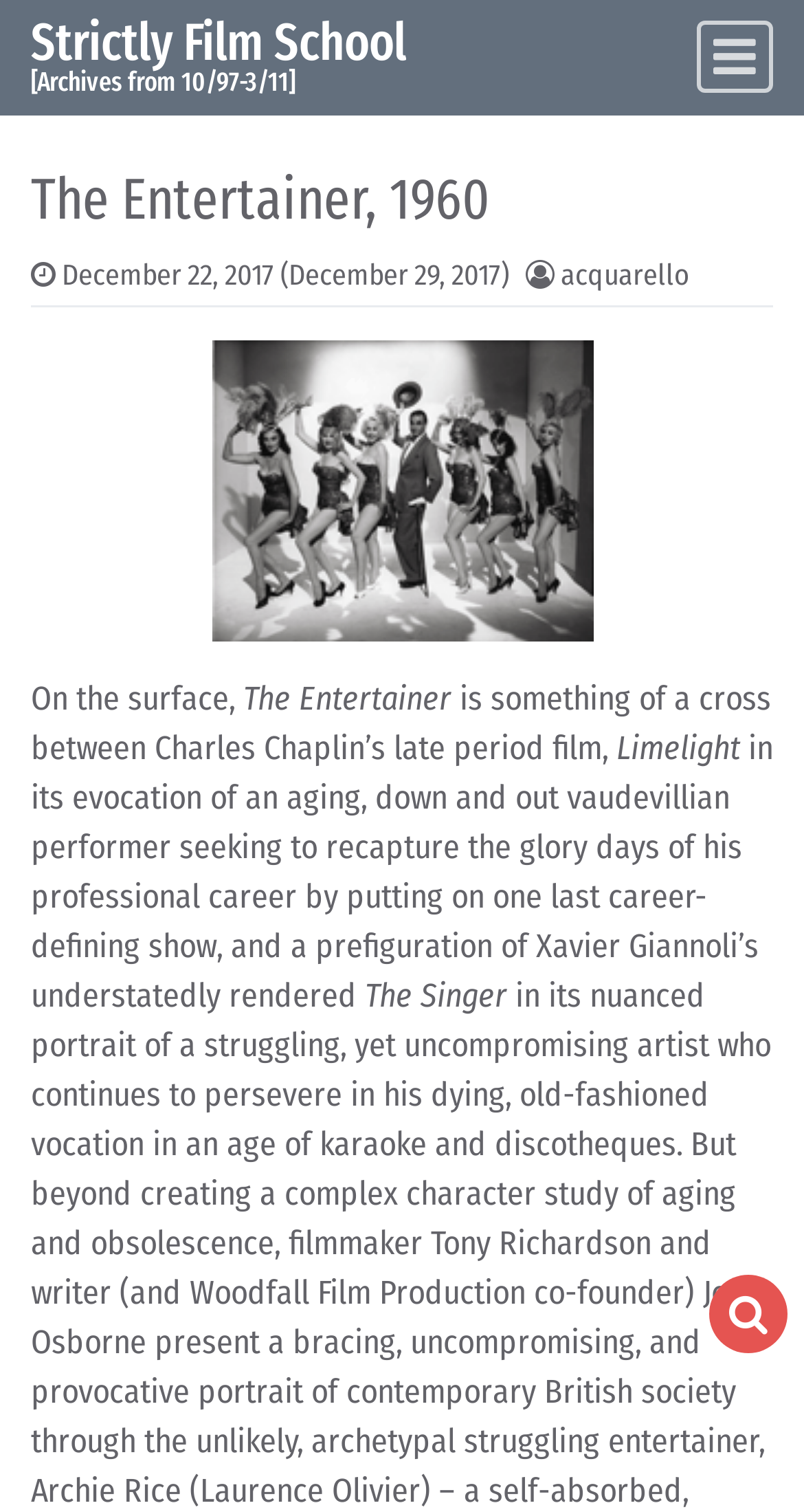Convey a detailed summary of the webpage, mentioning all key elements.

The webpage is about a film review of "The Entertainer" released in 1960. At the top-left corner, there is a link to "Skip to content". Below it, there is a main navigation bar that spans the entire width of the page, containing a link to "Strictly Film School" on the left and a button to toggle navigation on the right. 

Below the navigation bar, there is a header section that takes up about a quarter of the page's height. It contains a heading "The Entertainer, 1960" on the left, followed by a link to the publication date "December 22, 2017 (December 29, 2017)" in the middle, and a link to the author "acquarello" on the right.

The main content of the webpage is a film review, which starts with a paragraph of text that spans about two-thirds of the page's width. The text describes the film as a cross between Charles Chaplin's "Limelight" and Xavier Giannoli's "The Singer". The review continues below, but the exact content is not specified. There are no images on the page.